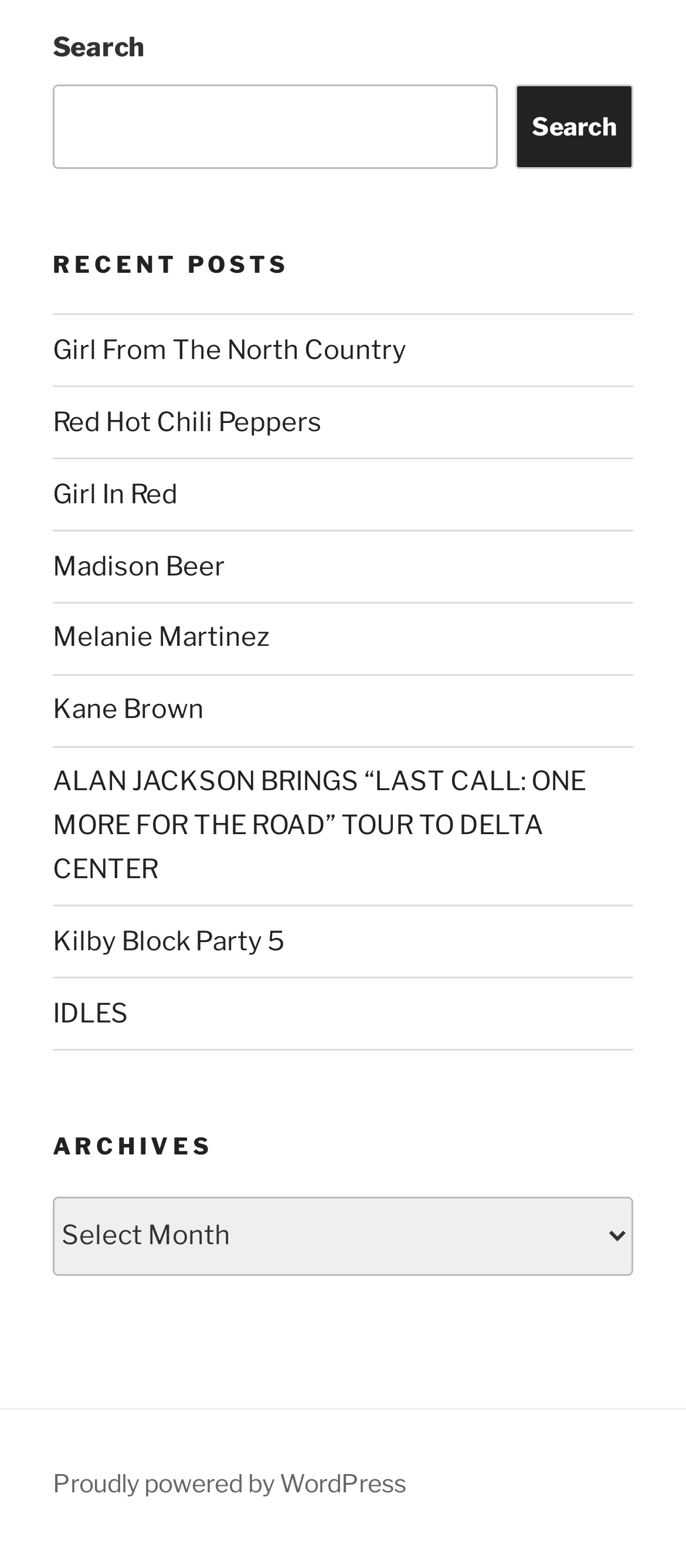Please find and report the bounding box coordinates of the element to click in order to perform the following action: "View recent post 'Girl From The North Country'". The coordinates should be expressed as four float numbers between 0 and 1, in the format [left, top, right, bottom].

[0.077, 0.213, 0.592, 0.233]